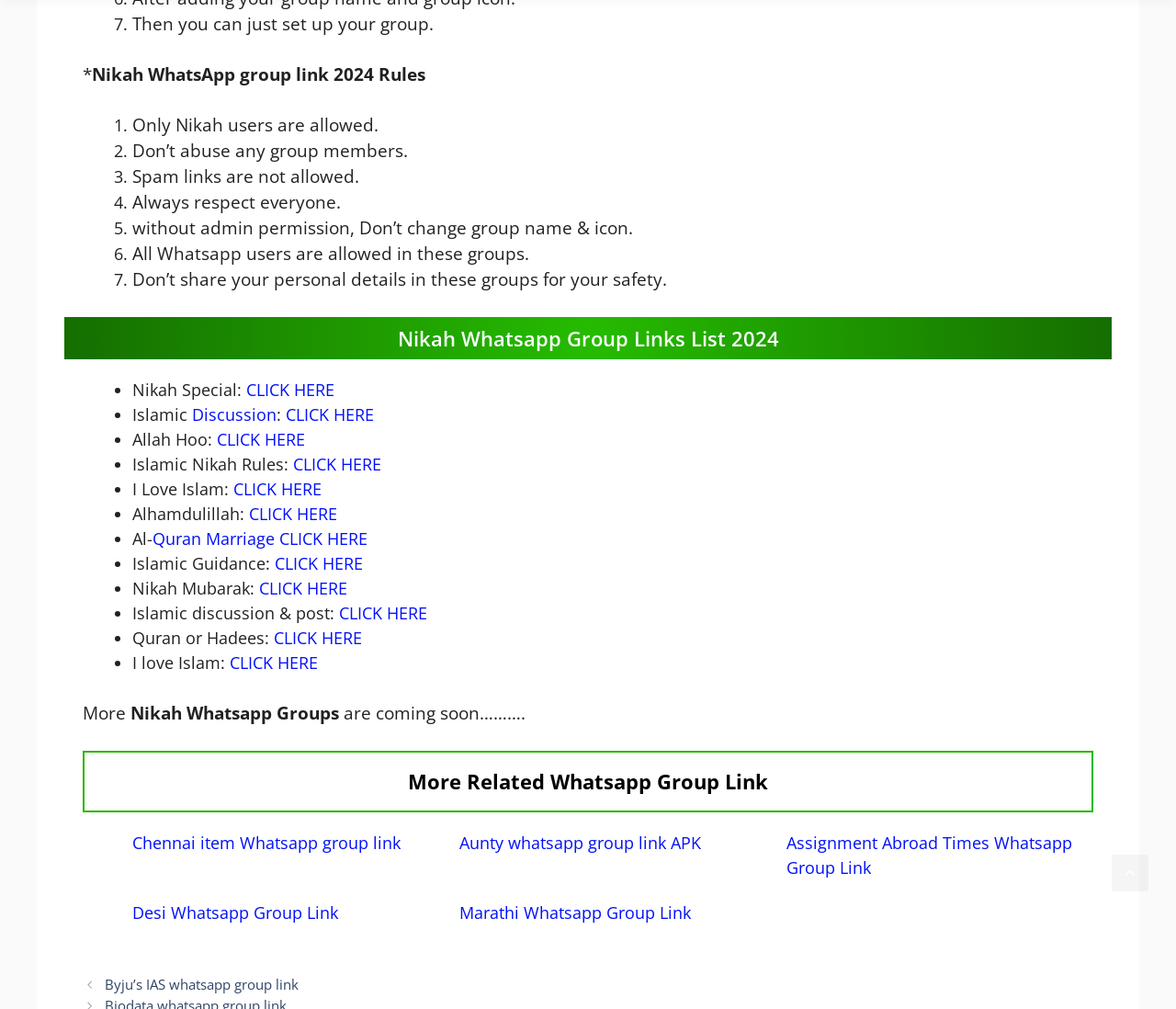How many related WhatsApp group links are listed at the bottom?
Give a comprehensive and detailed explanation for the question.

I counted the number of links listed under the heading 'More Related Whatsapp Group Link' and found a total of 5 links, including 'Chennai item Whatsapp group link' and 'Byju’s IAS whatsapp group link'.